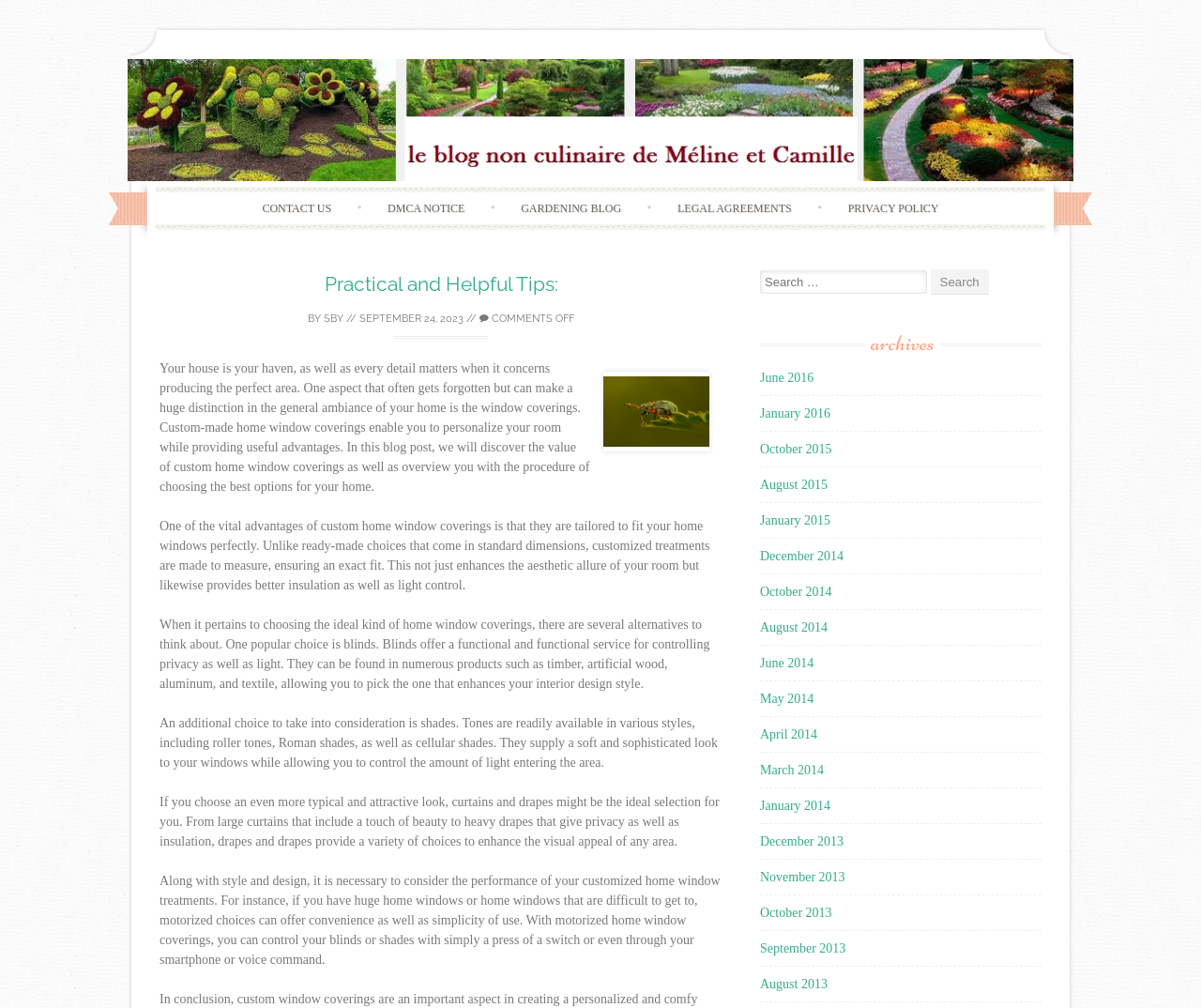Using the provided element description: "Practical and Helpful Tips:", identify the bounding box coordinates. The coordinates should be four floats between 0 and 1 in the order [left, top, right, bottom].

[0.27, 0.27, 0.464, 0.294]